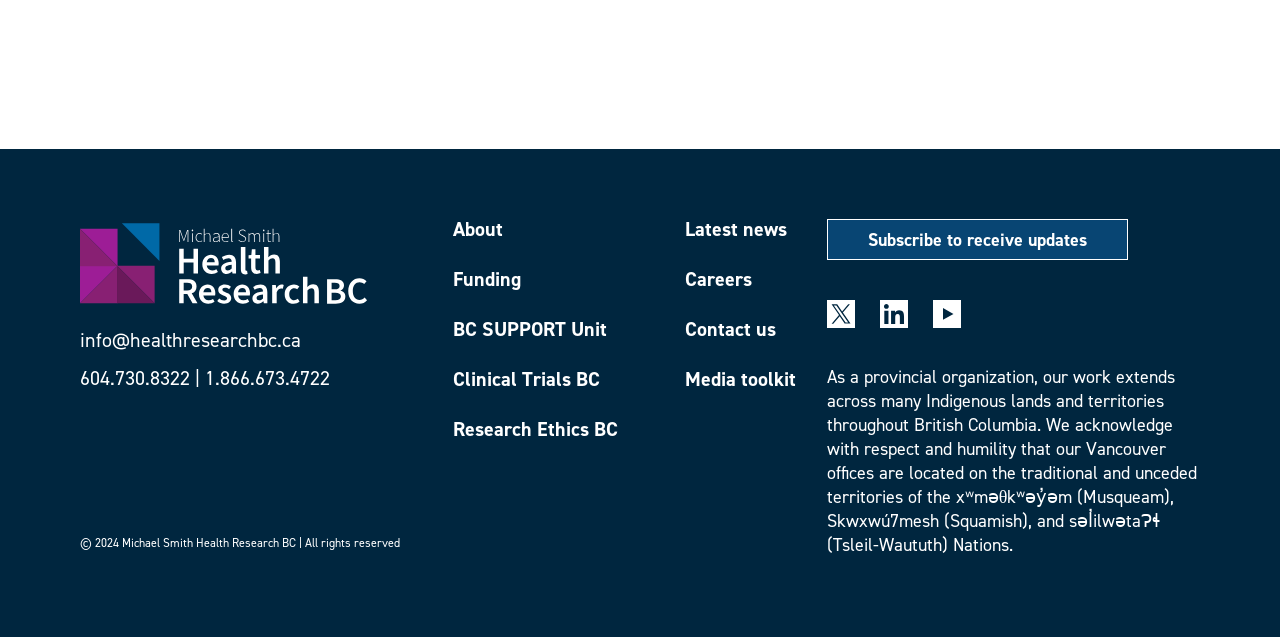Please find the bounding box coordinates of the section that needs to be clicked to achieve this instruction: "Click Contact us".

[0.535, 0.501, 0.646, 0.56]